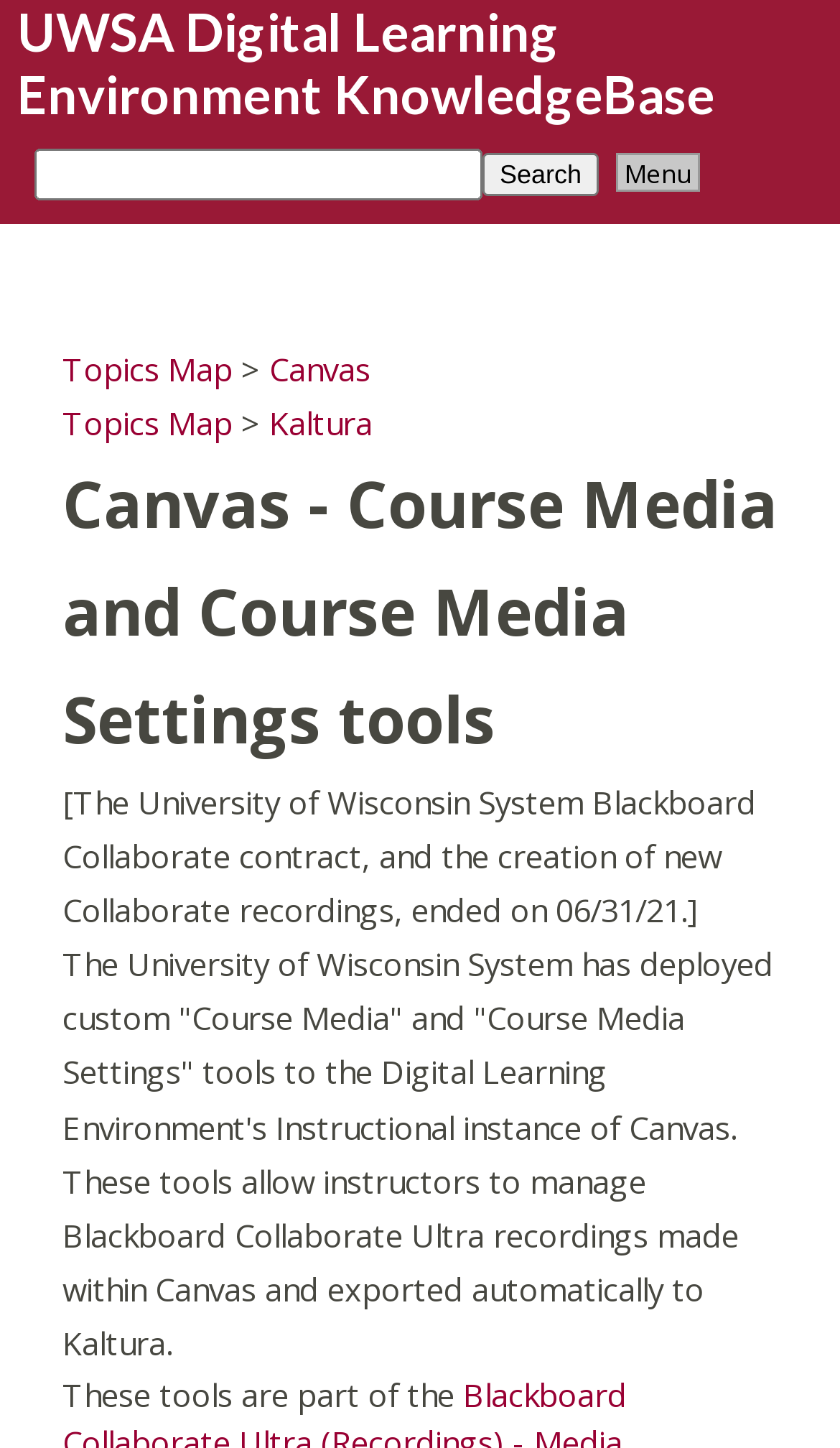Please answer the following question using a single word or phrase: 
What is the 'Topics Map' link related to?

Canvas